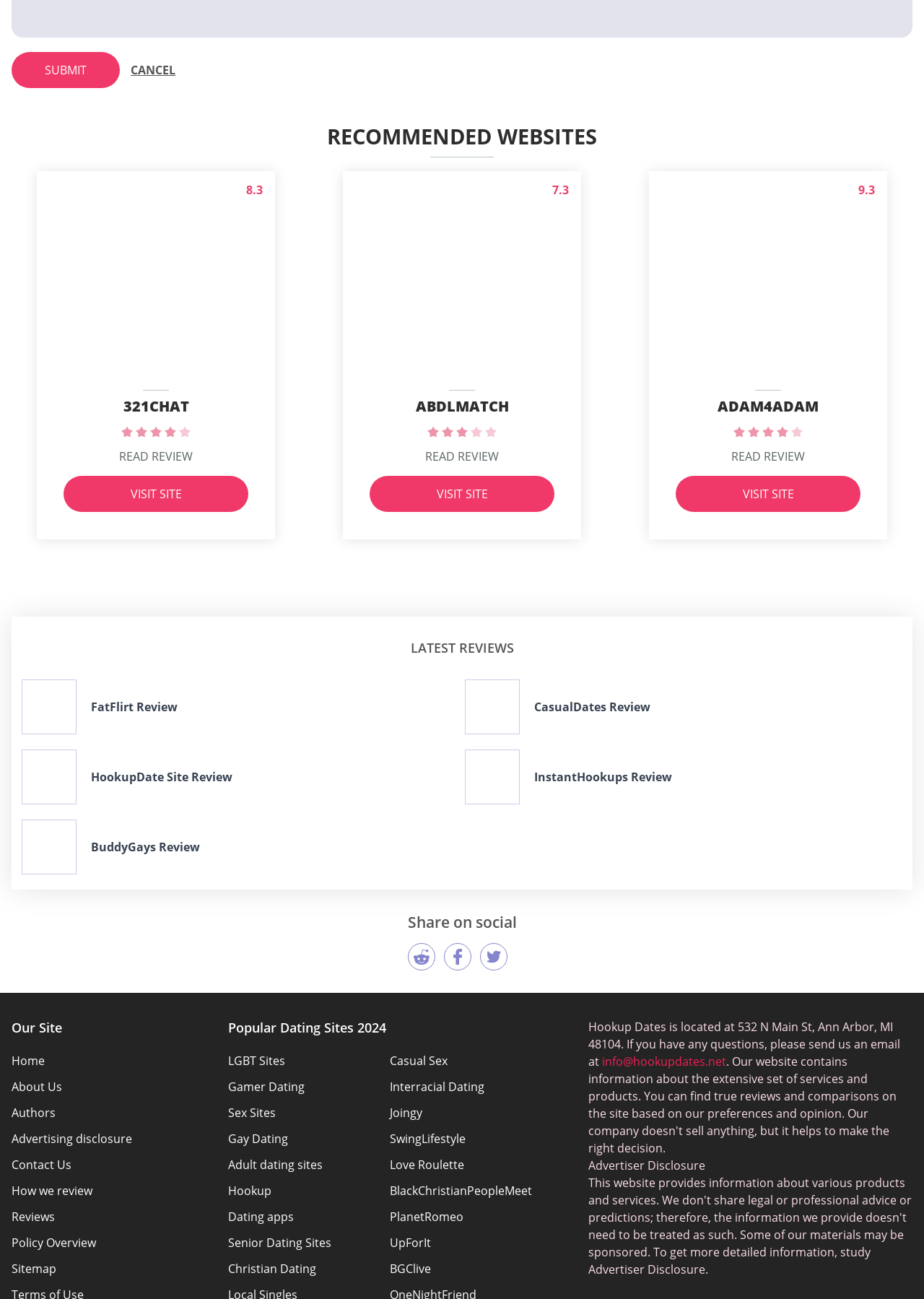Please determine the bounding box coordinates for the element with the description: "Interracial Dating".

[0.422, 0.831, 0.524, 0.843]